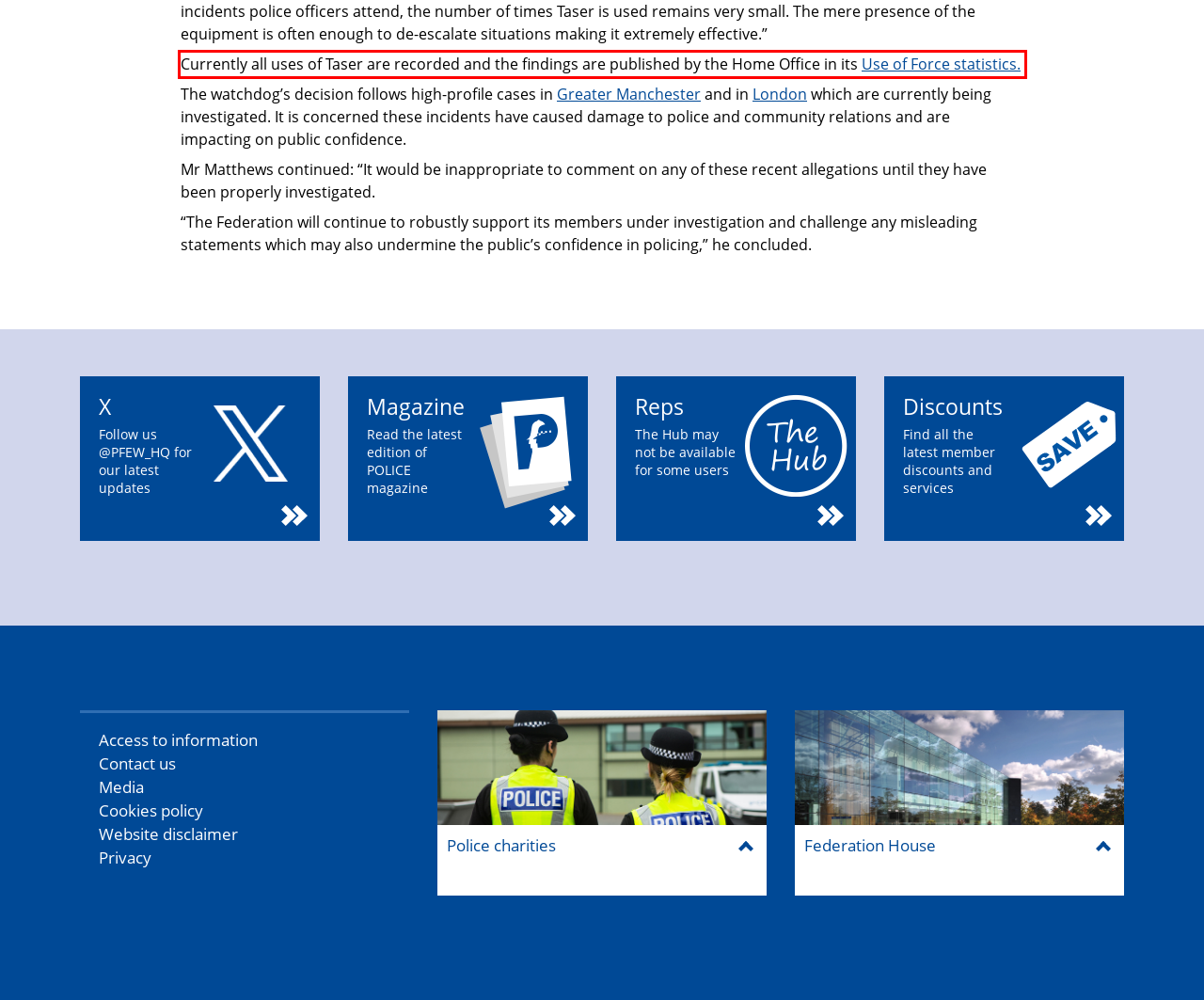Analyze the screenshot of the webpage that features a red bounding box and recognize the text content enclosed within this red bounding box.

Currently all uses of Taser are recorded and the findings are published by the Home Office in its Use of Force statistics.